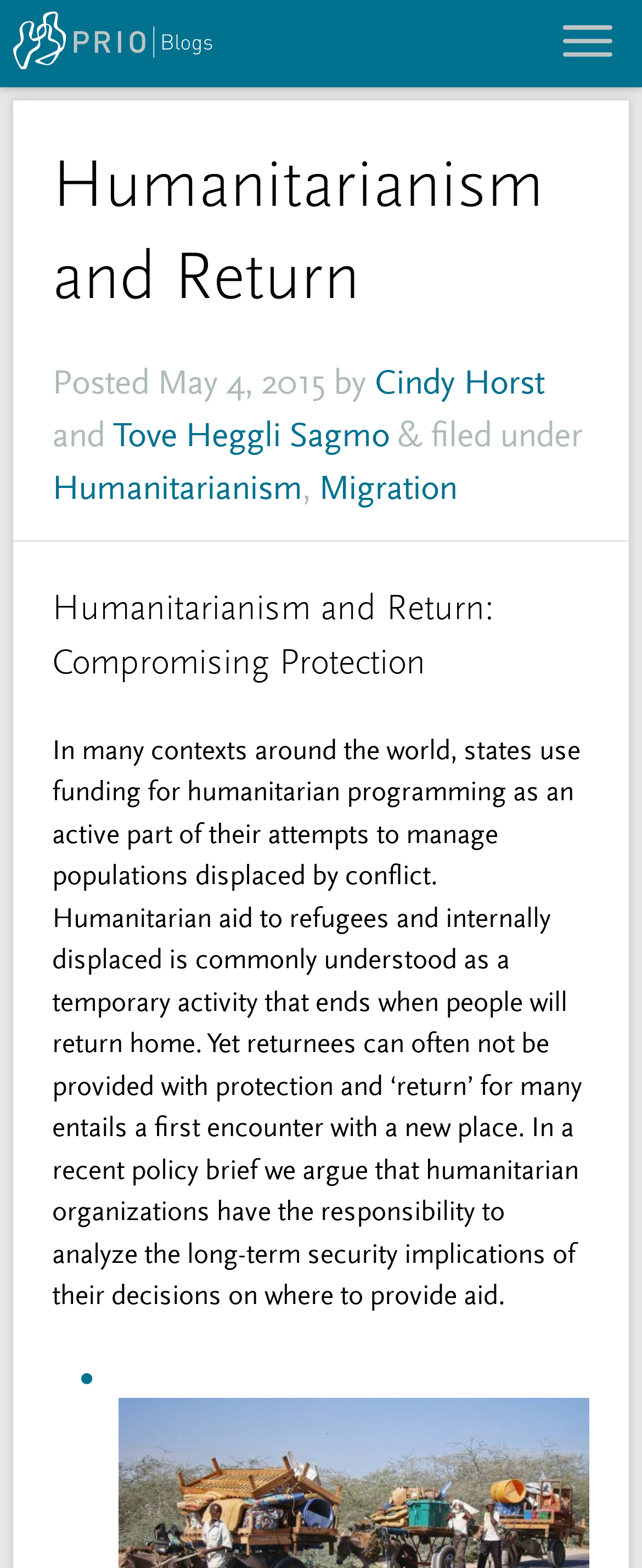Please determine the bounding box coordinates for the UI element described as: "Cindy Horst".

[0.584, 0.231, 0.848, 0.257]